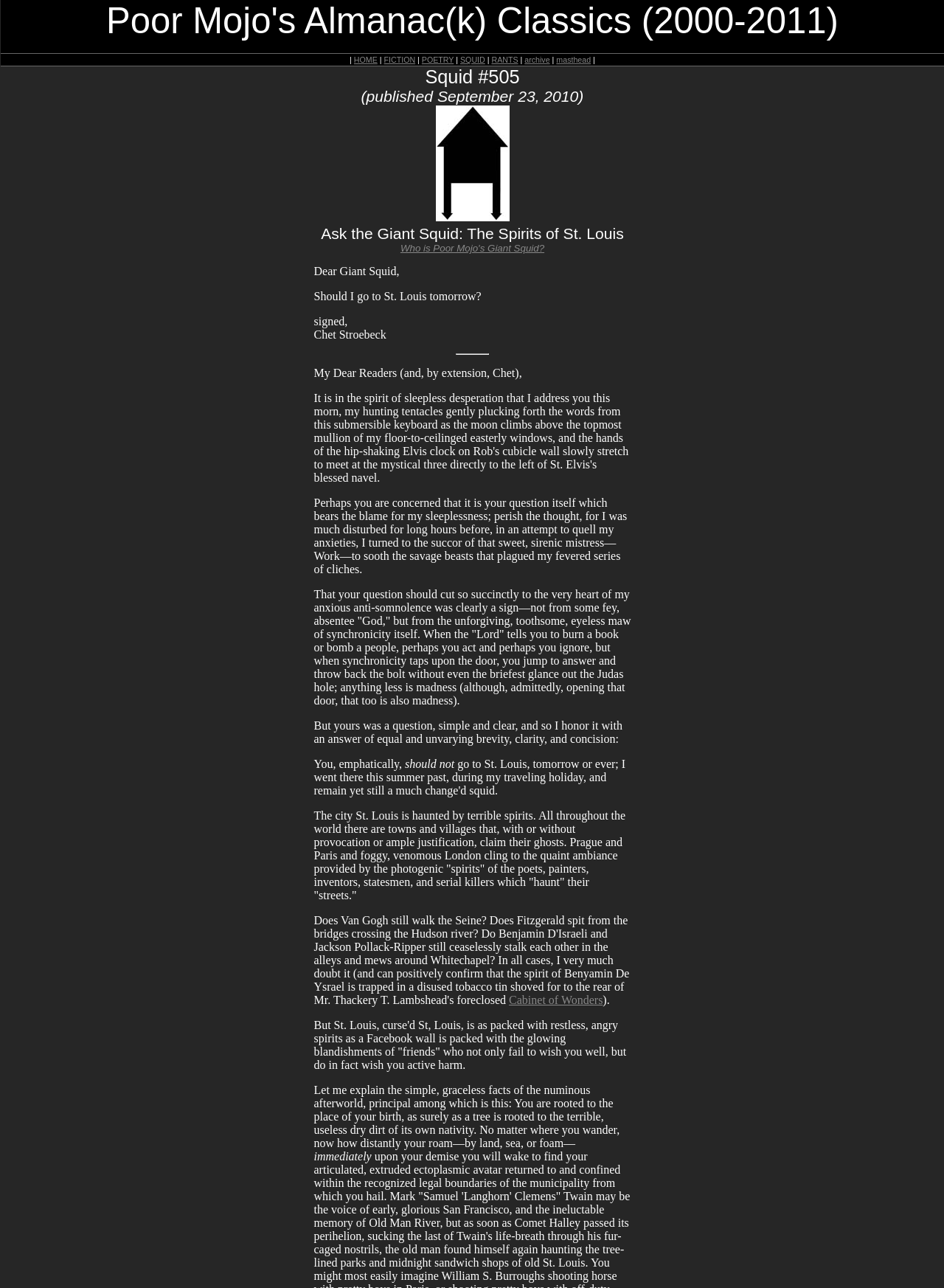Given the description "Indiana University Media Relations", determine the bounding box of the corresponding UI element.

None